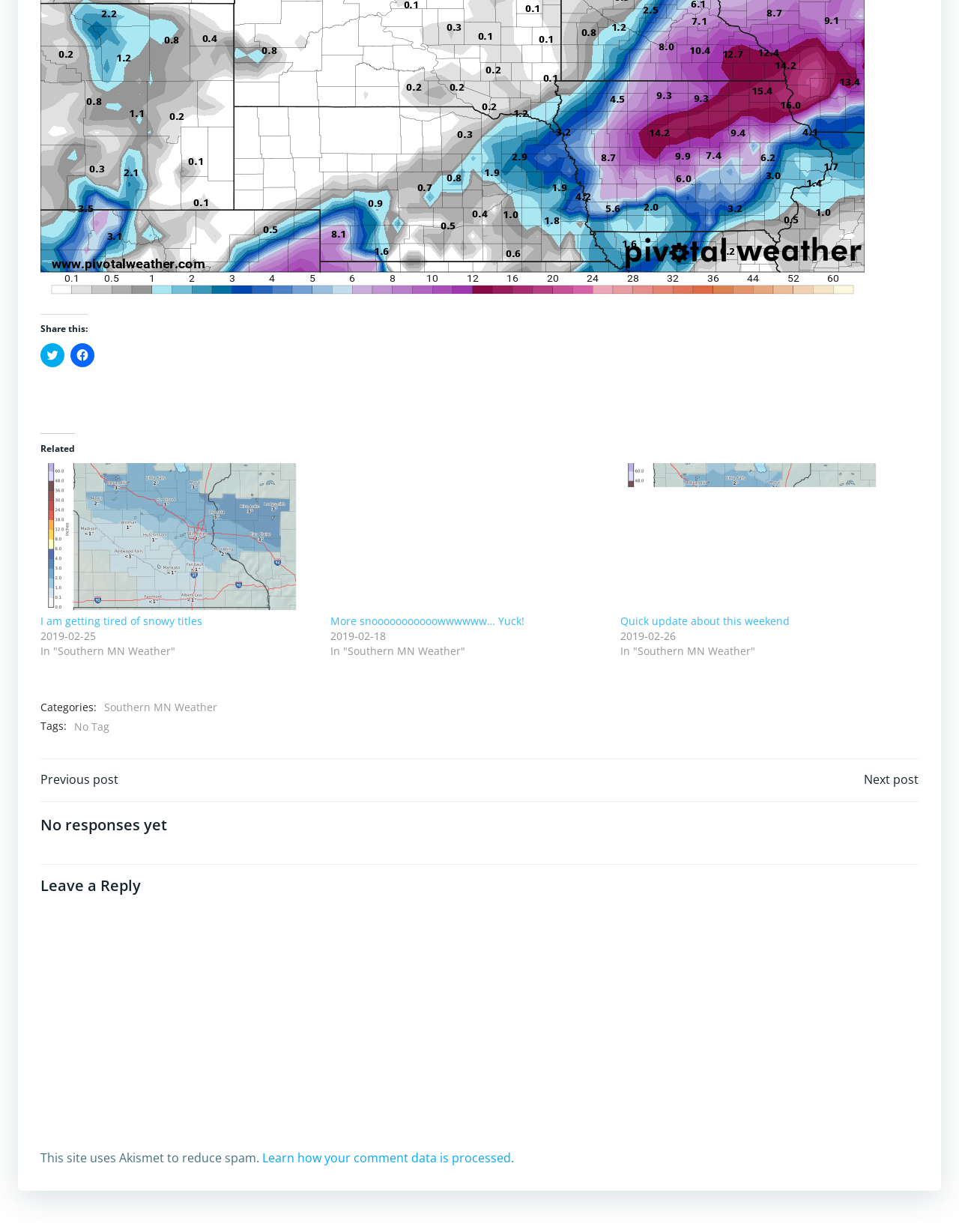Find the bounding box coordinates of the element you need to click on to perform this action: 'Learn how your comment data is processed'. The coordinates should be represented by four float values between 0 and 1, in the format [left, top, right, bottom].

[0.273, 0.933, 0.533, 0.946]